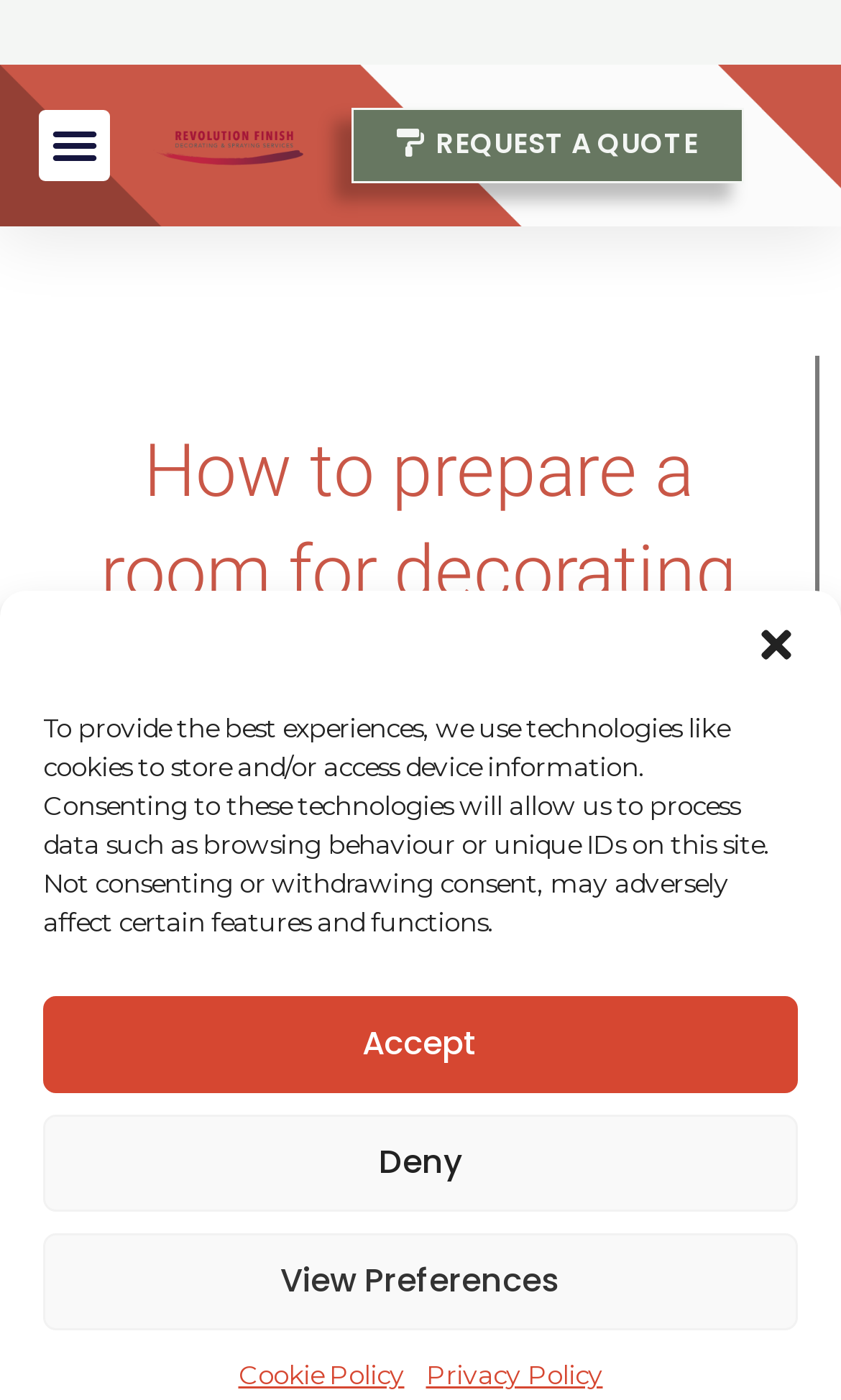Give a one-word or one-phrase response to the question:
How many links are there in the top navigation menu?

2